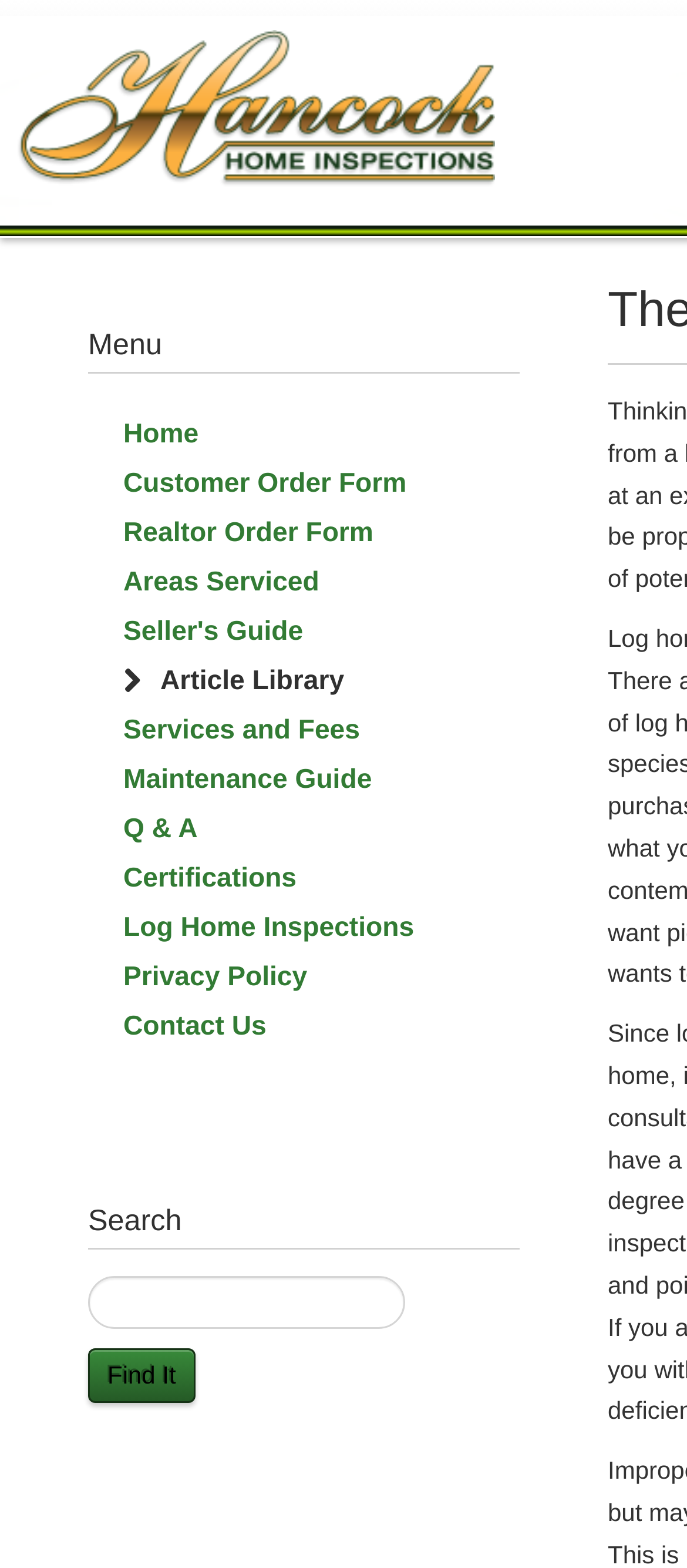Calculate the bounding box coordinates of the UI element given the description: "parent_node: Find It name="searchword" placeholder=""".

[0.128, 0.814, 0.59, 0.848]